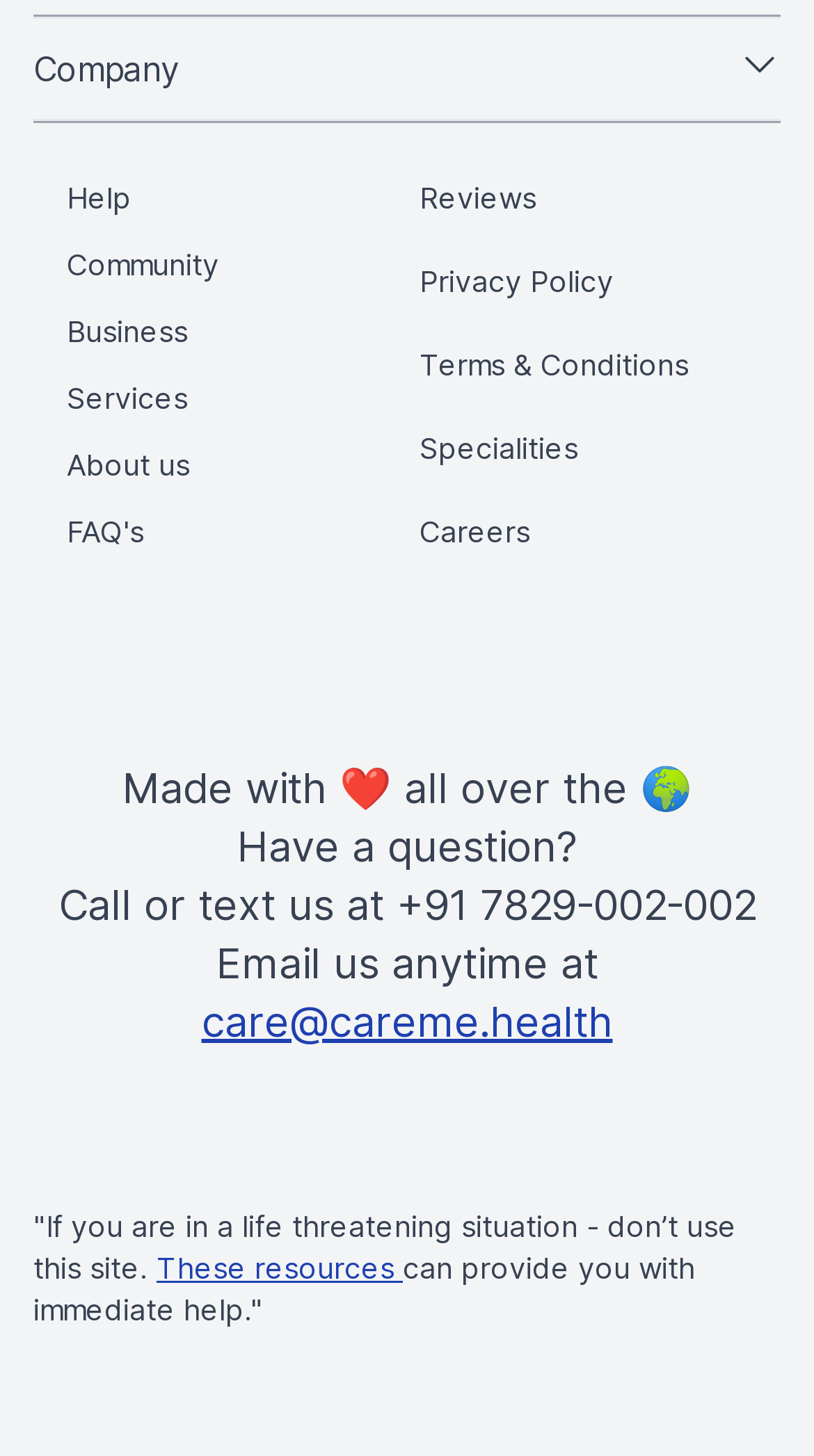Indicate the bounding box coordinates of the element that needs to be clicked to satisfy the following instruction: "Visit the Help page". The coordinates should be four float numbers between 0 and 1, i.e., [left, top, right, bottom].

[0.082, 0.113, 0.485, 0.159]